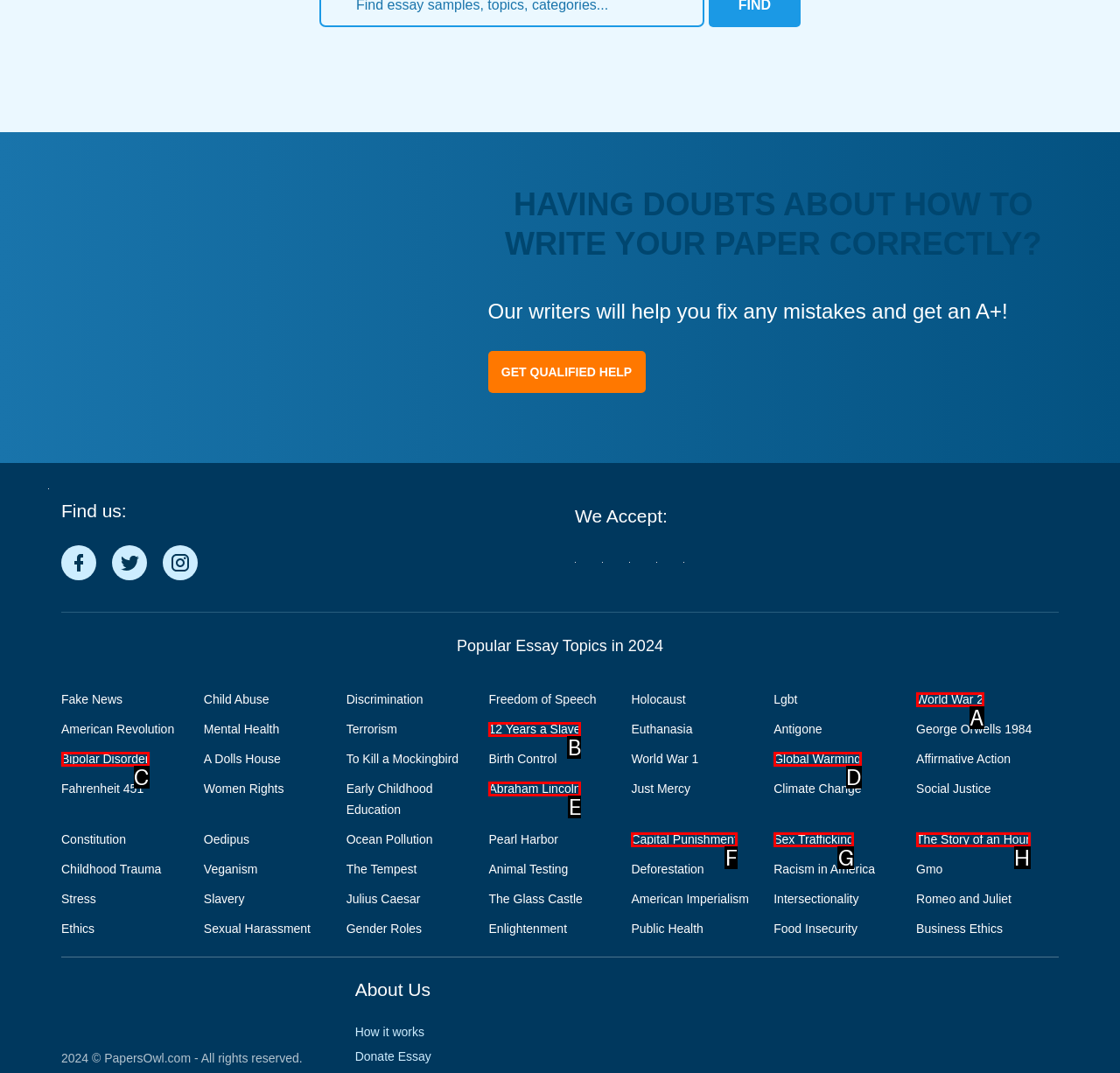Choose the option that matches the following description: 12 Years a Slave
Reply with the letter of the selected option directly.

B